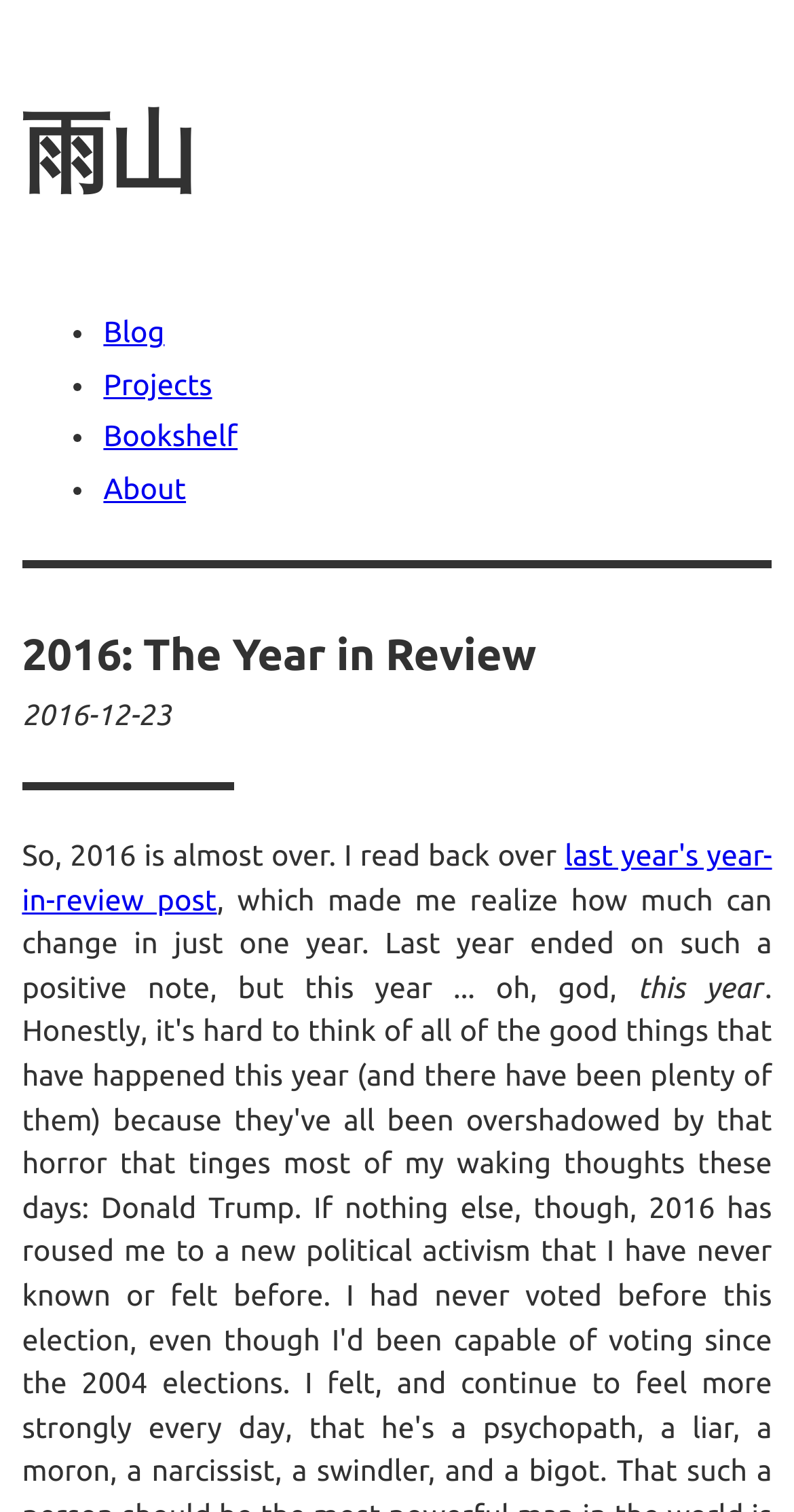Create a detailed summary of all the visual and textual information on the webpage.

The webpage is titled "雨山" and has a prominent heading with the same title at the top. Below the title, there is a horizontal navigation menu with four links: "Blog", "Projects", "Bookshelf", and "About", each preceded by a bullet point. 

Below the navigation menu, there is a horizontal separator line. The main content of the webpage starts with a heading "2016: The Year in Review". The date "2016-12-23" is displayed below the heading. 

Another horizontal separator line is placed below the date, followed by a block of text that starts with "So, 2016 is almost over. I read back over..." and continues with a link to "last year's year-in-review post". The text then continues, expressing a reflection on the past year.